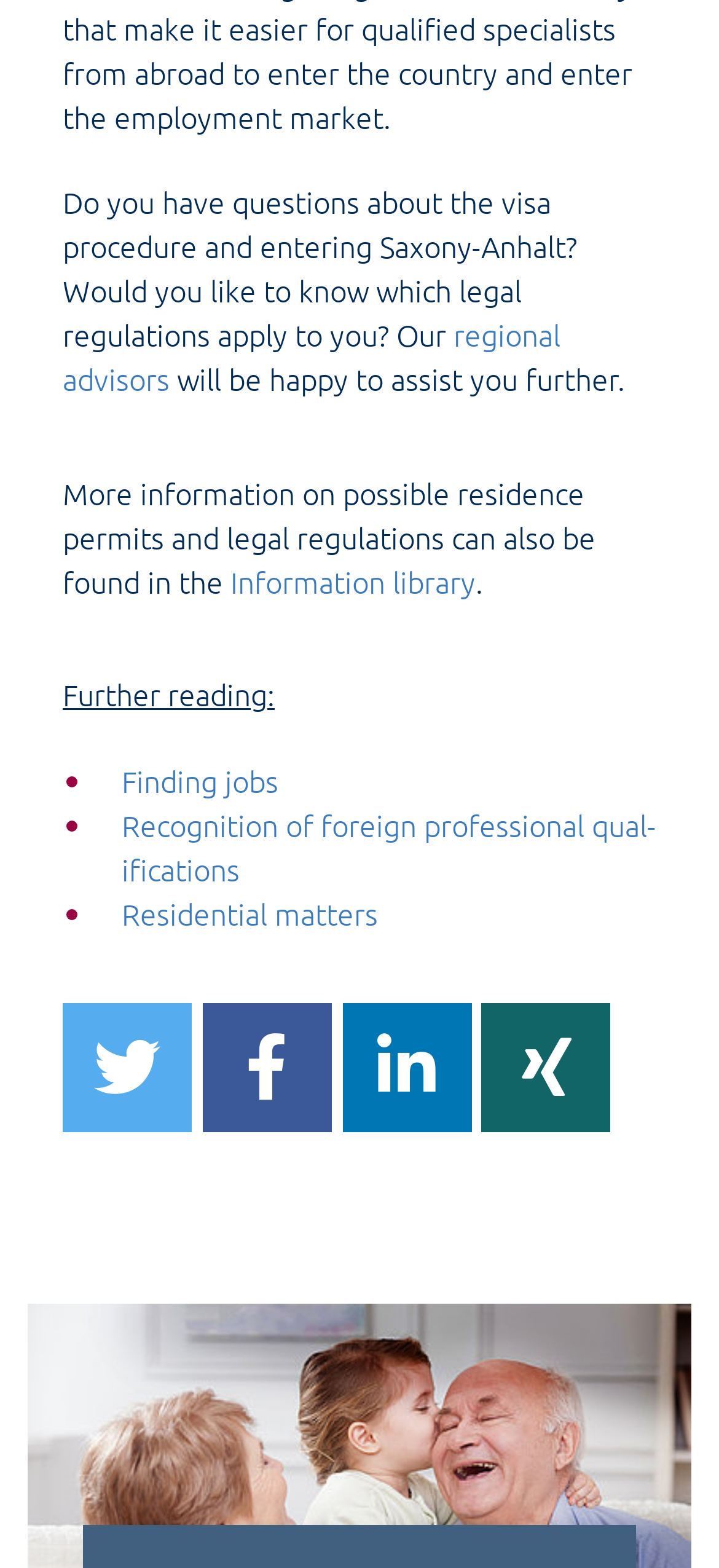Could you please study the image and provide a detailed answer to the question:
What can regional advisors assist with?

According to the webpage, regional advisors can assist with questions about the visa procedure and entering Saxony-Anhalt, as mentioned in the first paragraph.